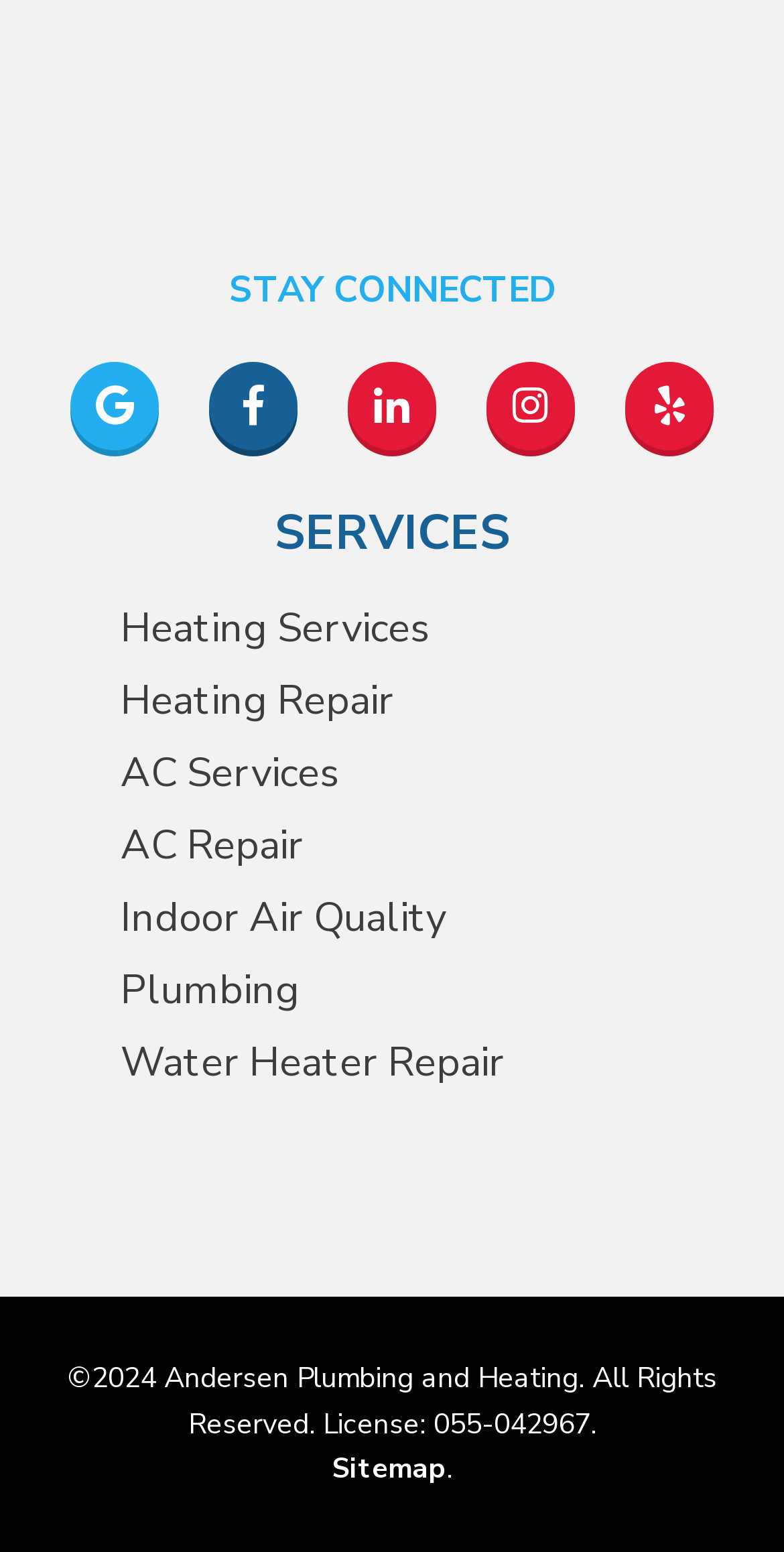Identify the bounding box coordinates of the specific part of the webpage to click to complete this instruction: "Click on Google".

[0.122, 0.249, 0.171, 0.275]